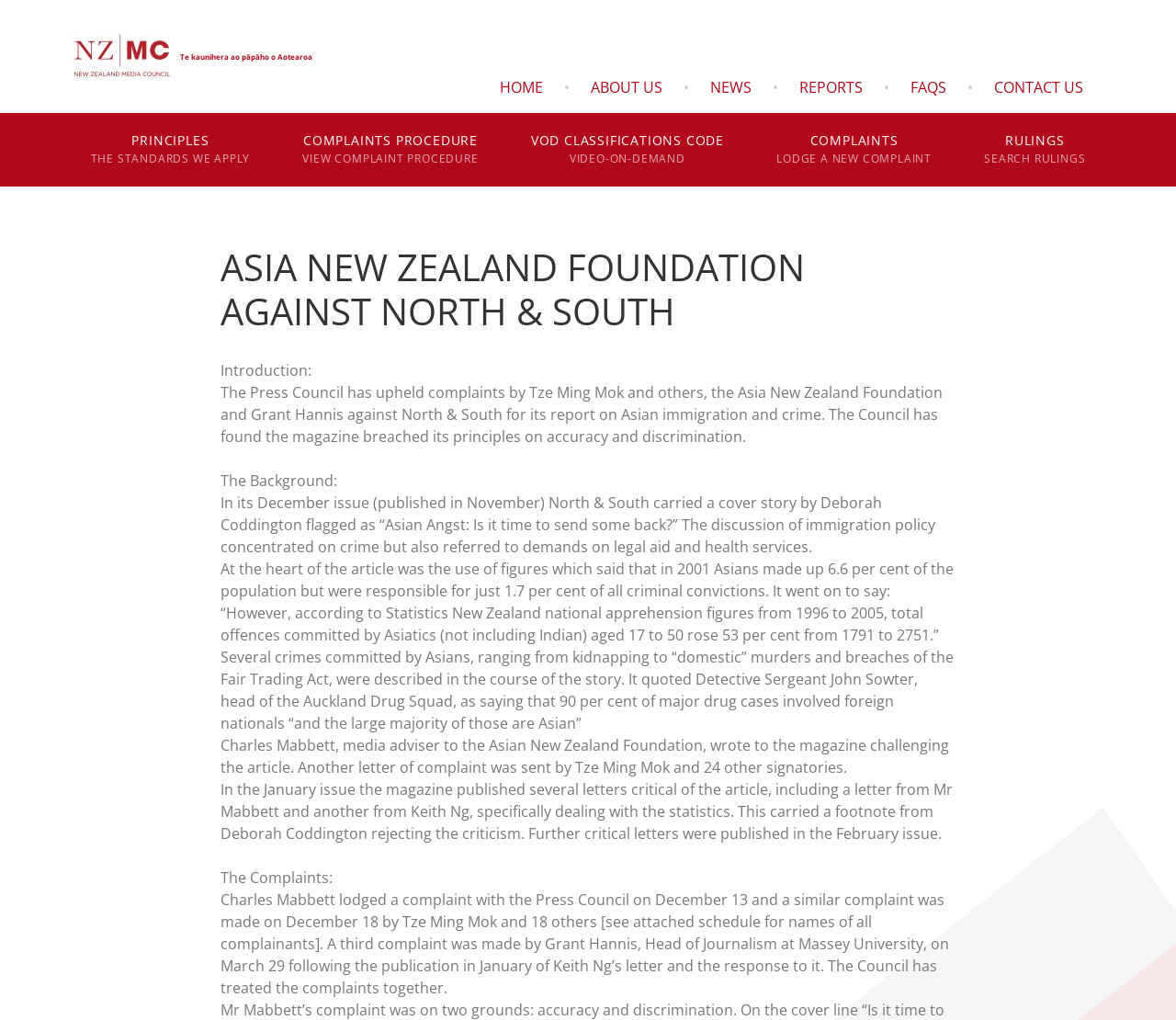Pinpoint the bounding box coordinates of the clickable element to carry out the following instruction: "Read about the media council's principles."

[0.07, 0.111, 0.219, 0.183]